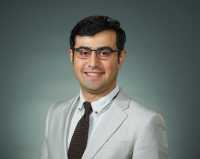What is the background color of the portrait?
Carefully analyze the image and provide a detailed answer to the question.

The caption explicitly states that the background of the portrait is a subtle gray, which provides a neutral and professional backdrop for the subject.